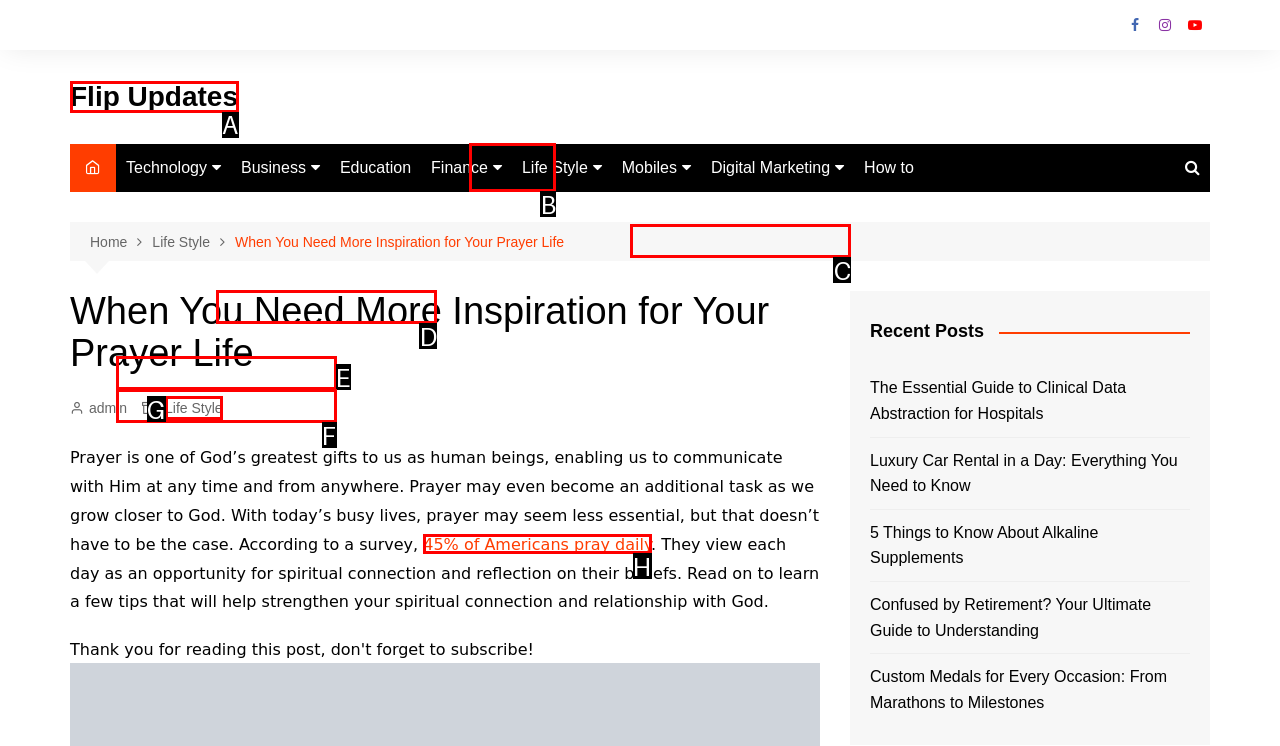Determine which HTML element best suits the description: ABOUT. Reply with the letter of the matching option.

None